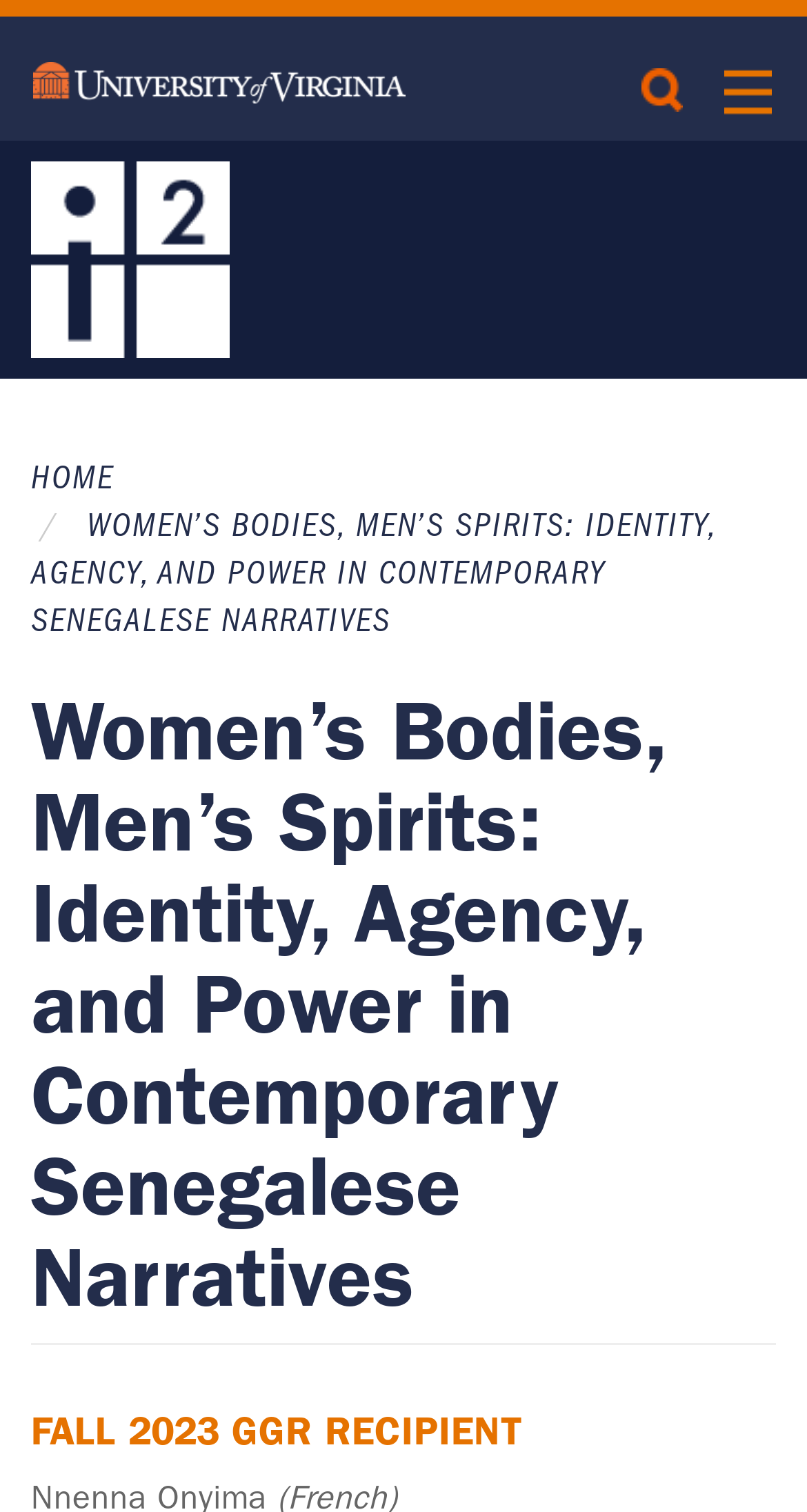Please reply to the following question with a single word or a short phrase:
What is the logo on the top left corner?

UVa Logo